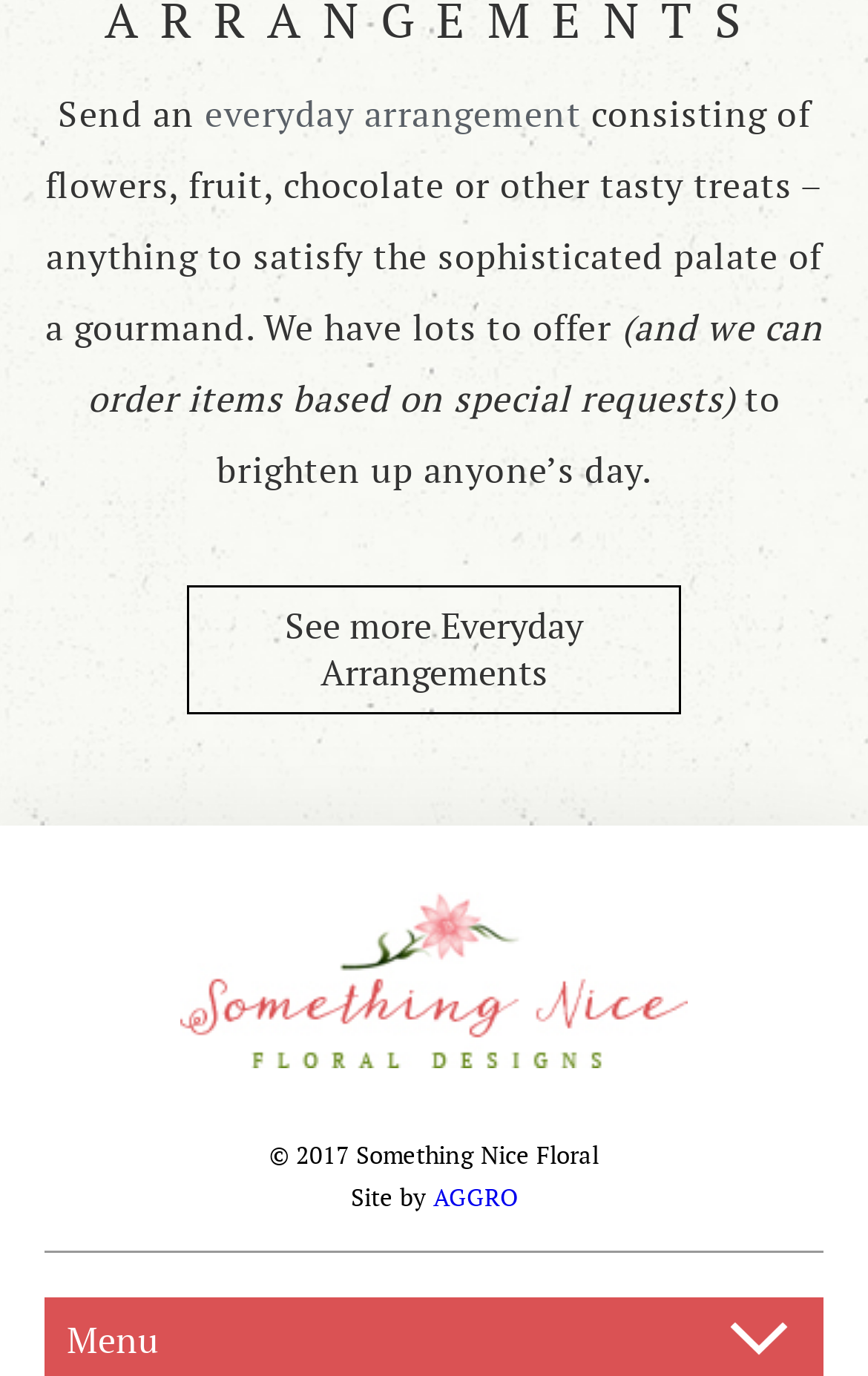Give a concise answer using only one word or phrase for this question:
What is the purpose of the arrangements?

To brighten up anyone's day